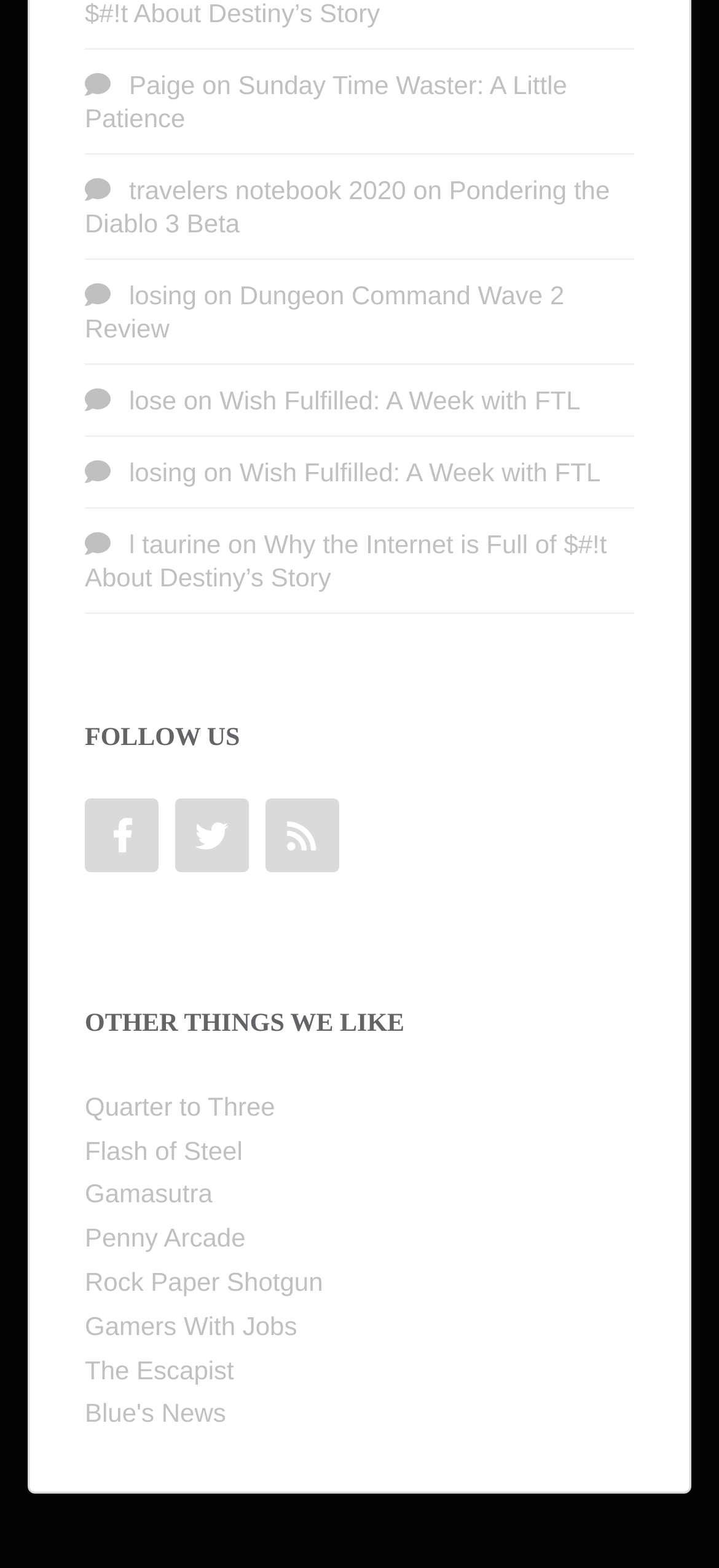Could you locate the bounding box coordinates for the section that should be clicked to accomplish this task: "Visit 'Quarter to Three'".

[0.118, 0.696, 0.383, 0.715]